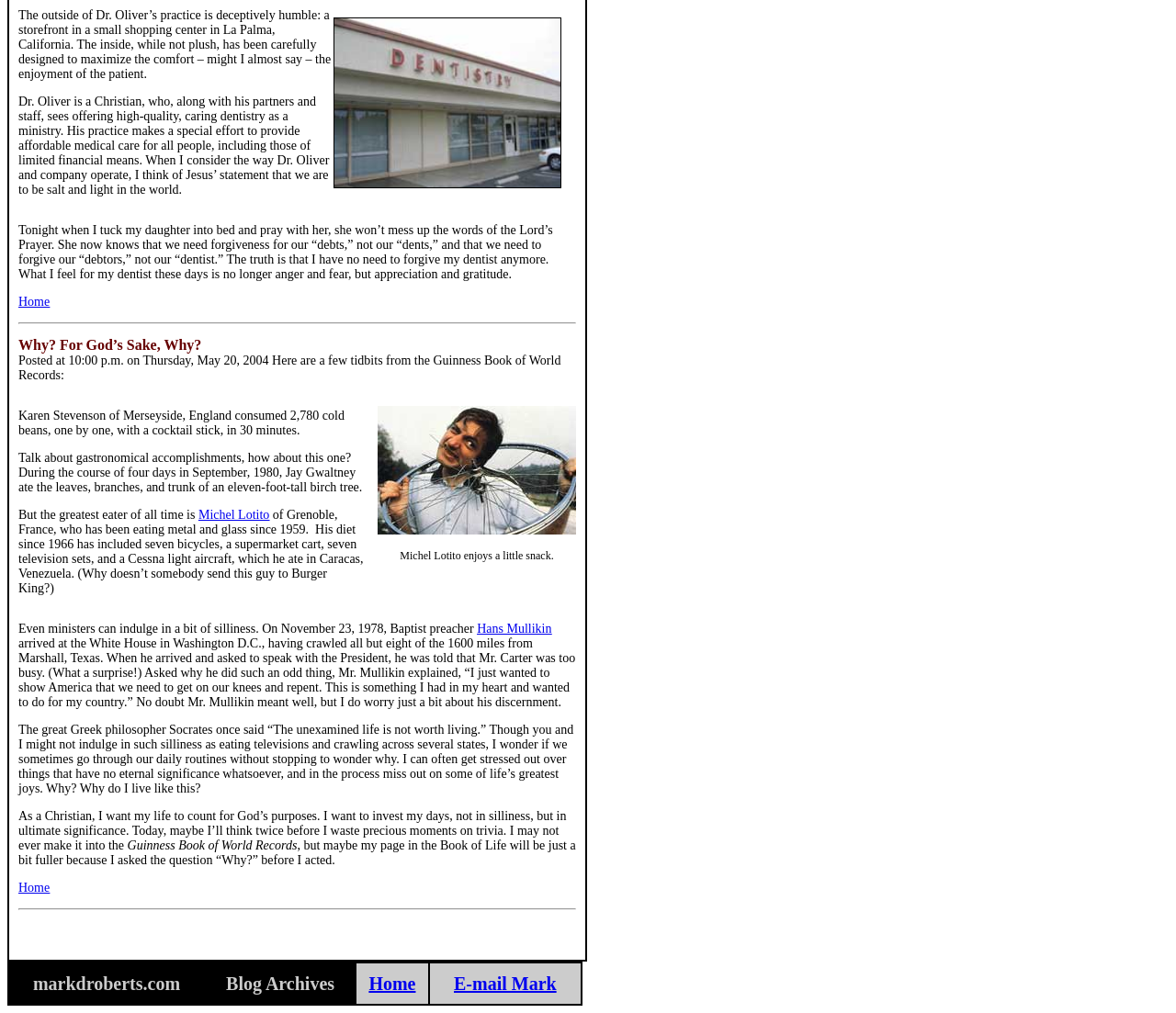What is the name of the website?
Provide an in-depth answer to the question, covering all aspects.

The website's name is markdroberts.com, which is mentioned in the bottom table of the webpage, along with other links such as 'Blog Archives', 'Home', and 'E-mail Mark'.